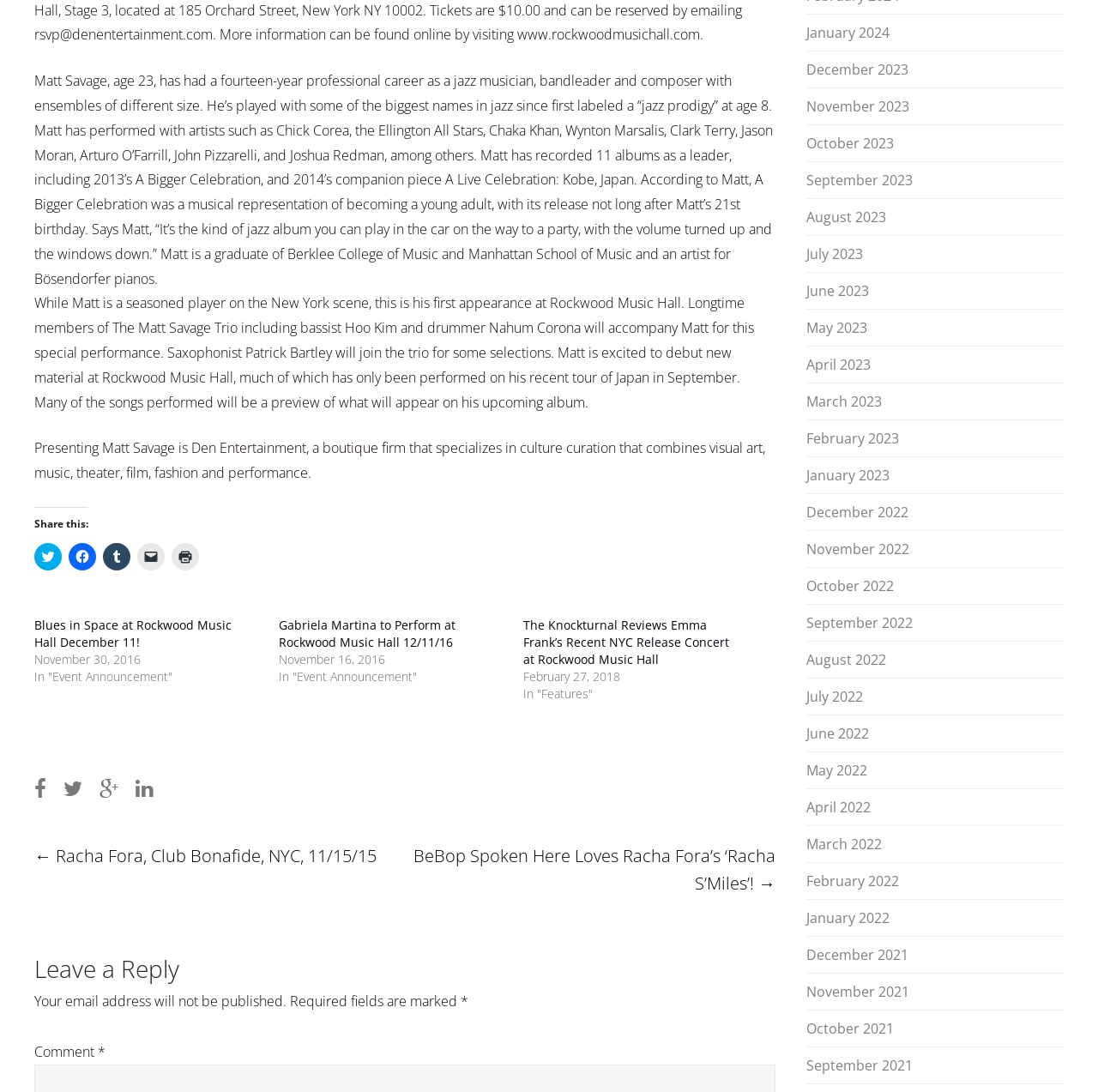Please mark the bounding box coordinates of the area that should be clicked to carry out the instruction: "View Blues in Space event at Rockwood Music Hall".

[0.031, 0.565, 0.211, 0.596]